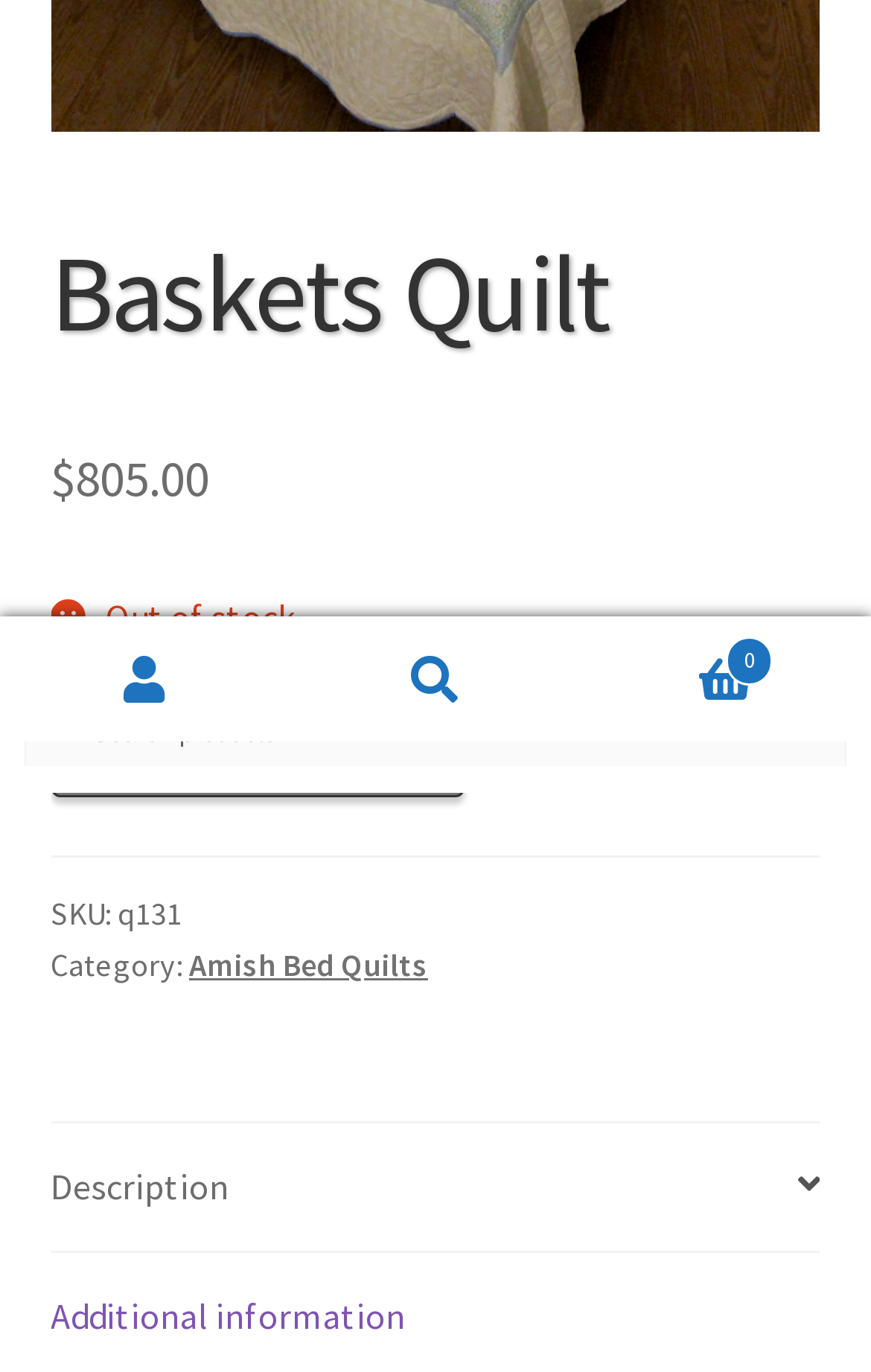Extract the bounding box coordinates of the UI element described: "Description". Provide the coordinates in the format [left, top, right, bottom] with values ranging from 0 to 1.

[0.058, 0.818, 0.942, 0.912]